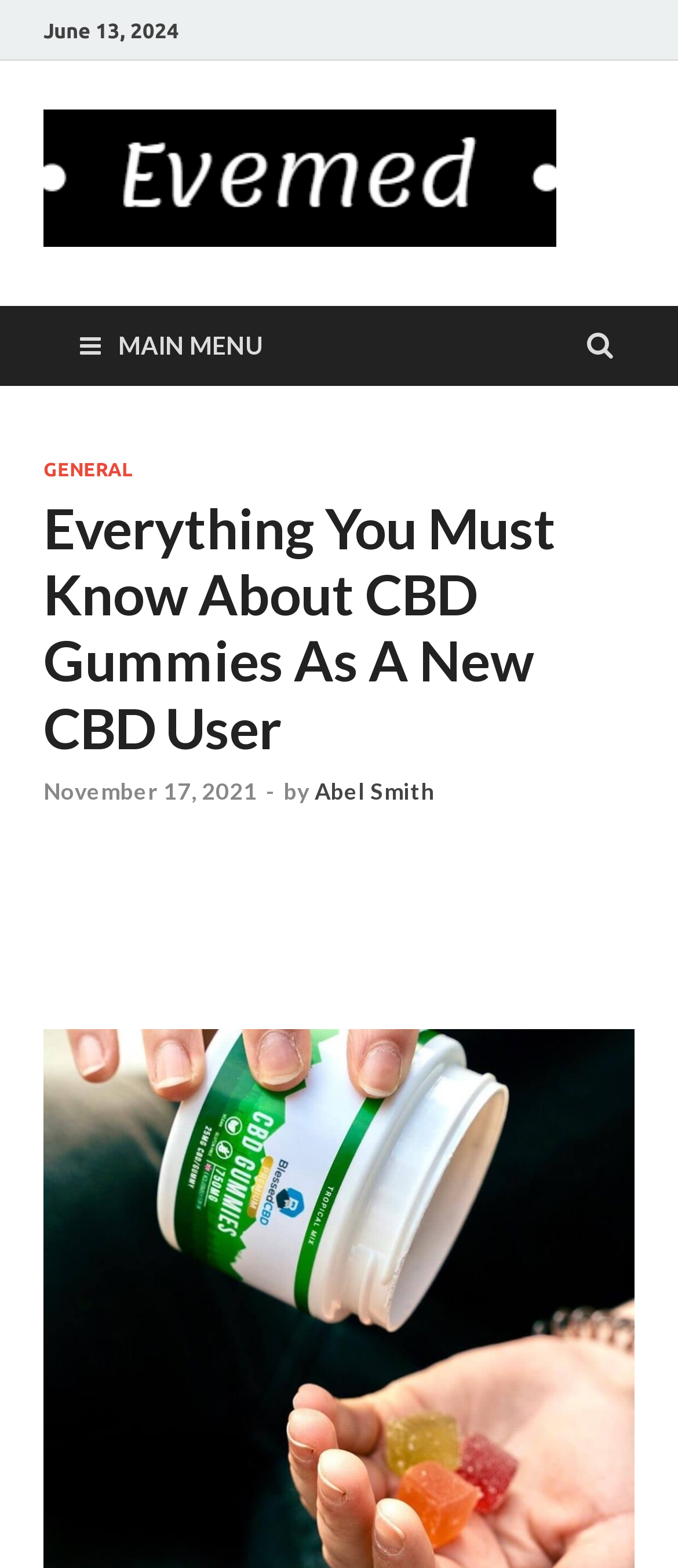Explain the webpage in detail.

The webpage appears to be a blog post or article about CBD gummies, specifically targeted at new CBD users. At the top left of the page, there is a date "June 13, 2024" and a link to "Evemed - Marketing" with an accompanying image. Below this, there is a main menu link with an icon, which expands to reveal a header section.

In the header section, there are several links and pieces of text. The title of the article "Everything You Must Know About CBD Gummies As A New CBD User" is prominently displayed. There is also a link to "GENERAL" and another link to a date "November 17, 2021" with a time element. The author of the article, "Abel Smith", is credited below the title.

The overall structure of the page suggests that the main content of the article will follow below the header section, although the exact content is not described in the provided accessibility tree.